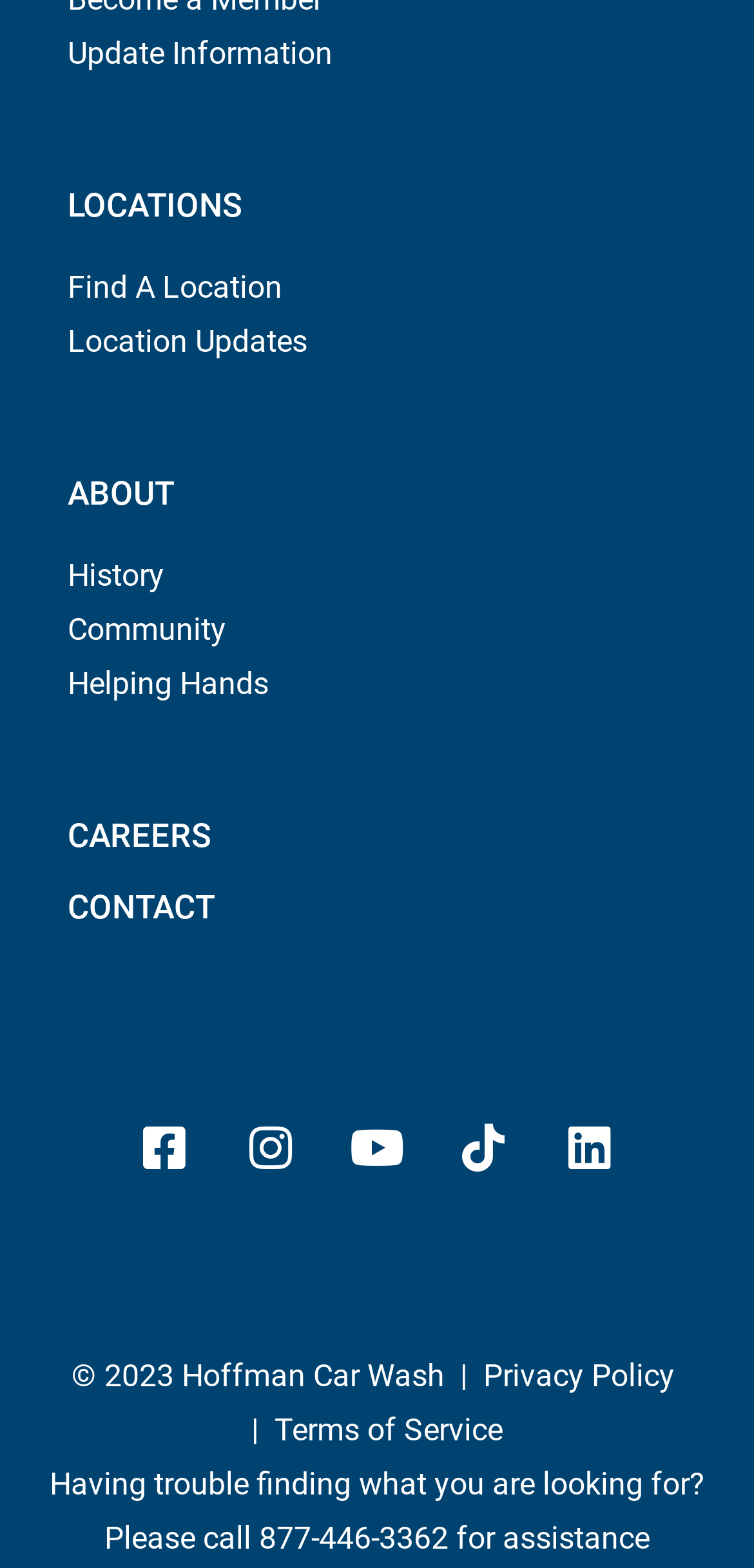Indicate the bounding box coordinates of the element that must be clicked to execute the instruction: "Update information". The coordinates should be given as four float numbers between 0 and 1, i.e., [left, top, right, bottom].

[0.09, 0.023, 0.441, 0.046]